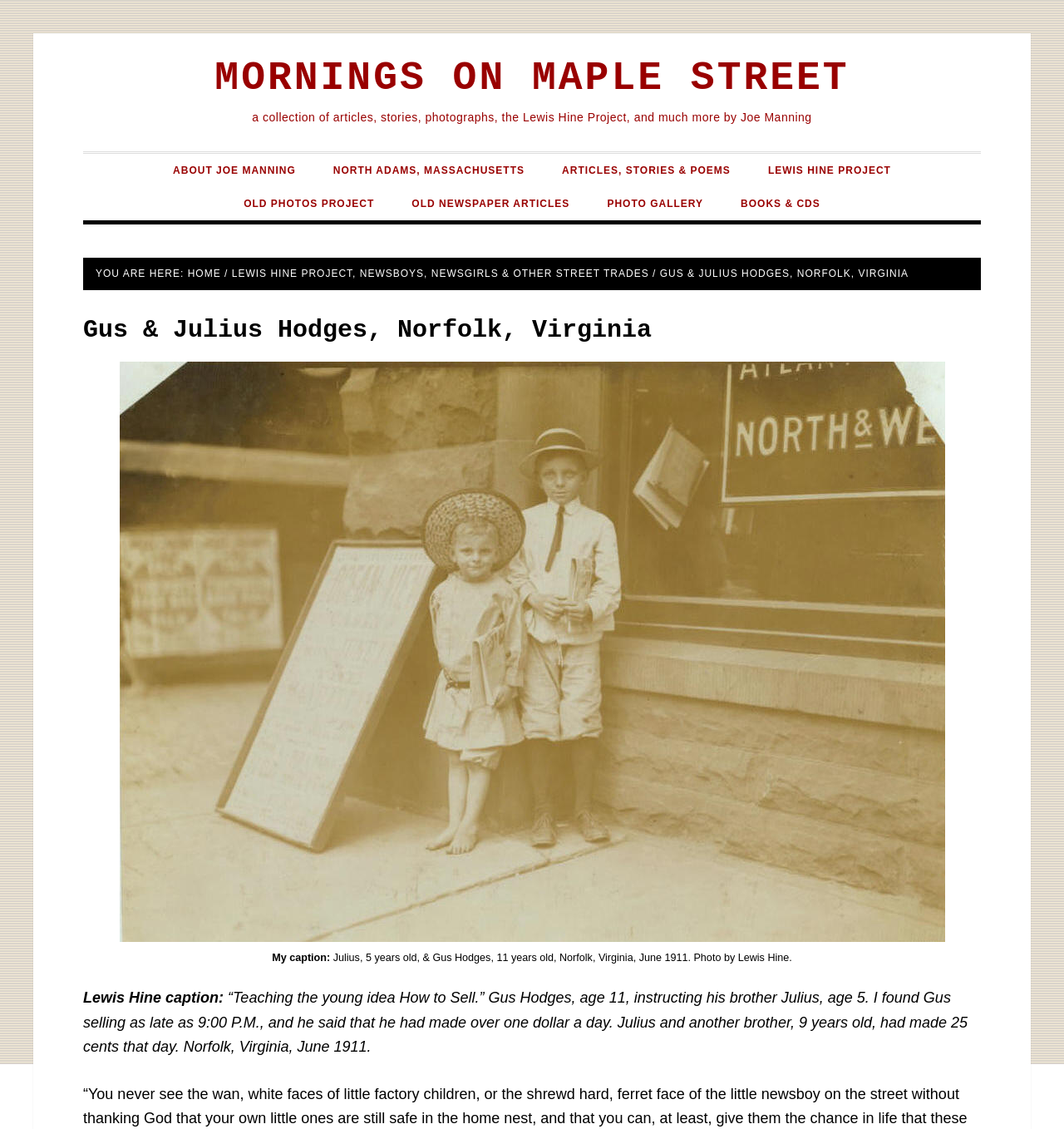Give a detailed explanation of the elements present on the webpage.

The webpage is about Gus and Julius Hodges, two brothers from Norfolk, Virginia, who were photographed by Lewis Hine in 1911. At the top of the page, there is a heading "MORNINGS ON MAPLE STREET" followed by a link with the same text. Below this, there is a longer heading that describes the content of the webpage, which includes articles, stories, photographs, and more by Joe Manning.

On the left side of the page, there is a navigation menu labeled "Main" that contains several links, including "ABOUT JOE MANNING", "NORTH ADAMS, MASSACHUSETTS", "ARTICLES, STORIES & POEMS", "LEWIS HINE PROJECT", and others. These links are arranged vertically, with "ABOUT JOE MANNING" at the top and "BOOKS & CDS" at the bottom.

In the main content area, there is a large image of Julius and Gus Hodges, taken by Lewis Hine in 1911. The image is accompanied by a caption that describes the photo, including the ages of the two brothers and the location where the photo was taken. Below the image, there is a figcaption that provides additional information about the photo, including a quote from Lewis Hine's caption.

Above the image, there is a heading that repeats the title "Gus & Julius Hodges, Norfolk, Virginia". Below the figcaption, there is a static text that displays Lewis Hine's original caption, which provides more context about the photo, including the fact that Gus was selling items on the street and had made over a dollar that day.

Overall, the webpage is dedicated to showcasing the story of Gus and Julius Hodges, with a focus on the photograph taken by Lewis Hine in 1911.